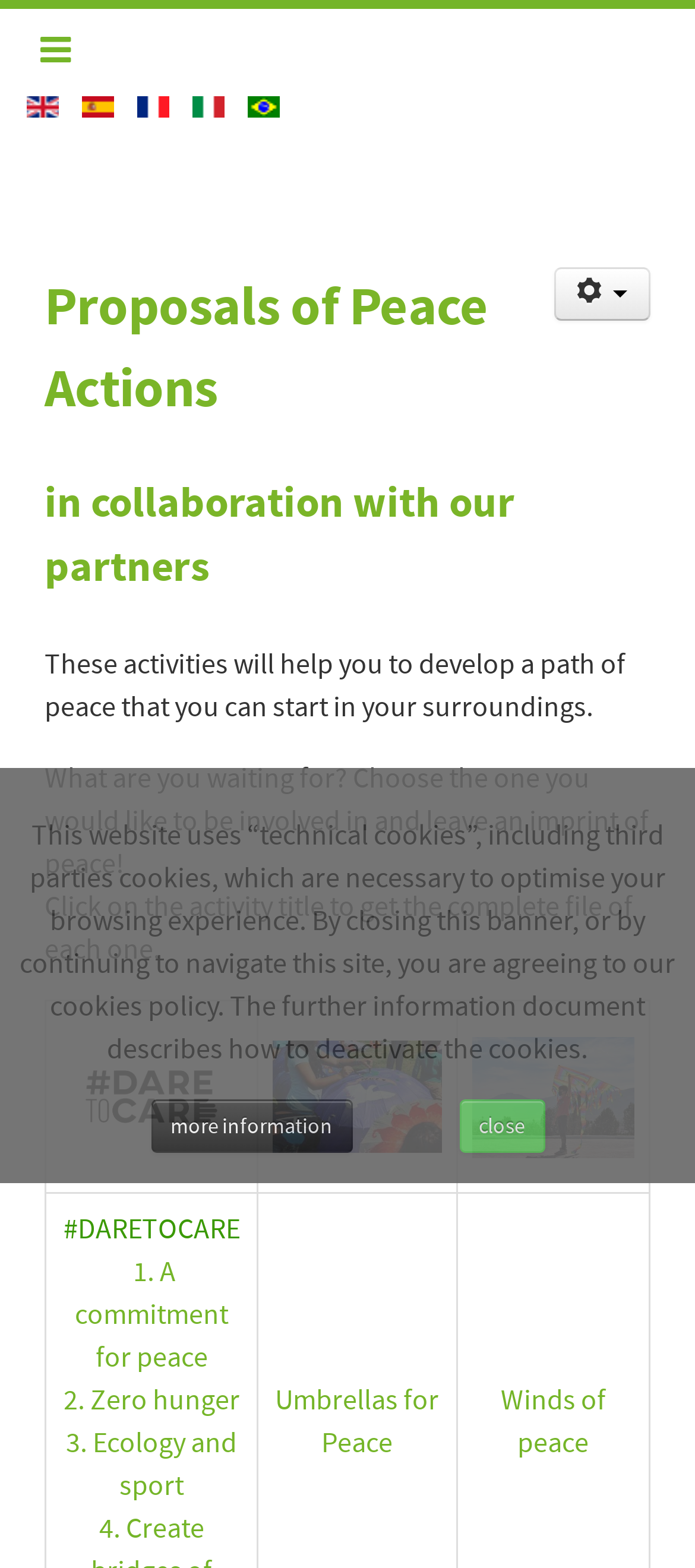Utilize the details in the image to thoroughly answer the following question: How many language options are available?

I counted the number of language options by looking at the links 'English', 'Español | ES', 'Français', 'Italiano', and 'Português | BR'.